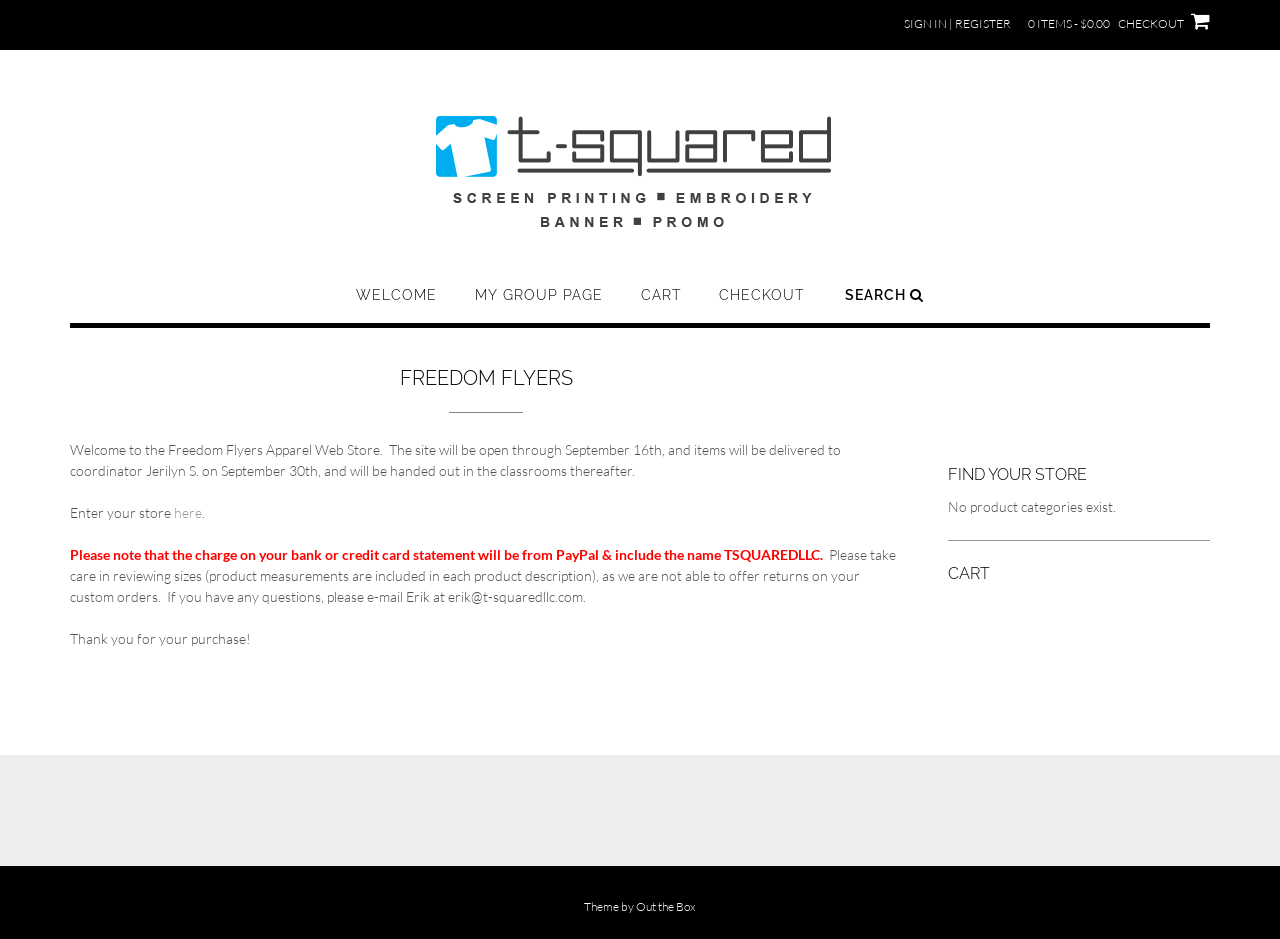What is the deadline for ordering apparel?
Kindly answer the question with as much detail as you can.

The deadline for ordering apparel can be found in the StaticText 'Welcome to the Freedom Flyers Apparel Web Store...' which states that the site will be open through September 16th.